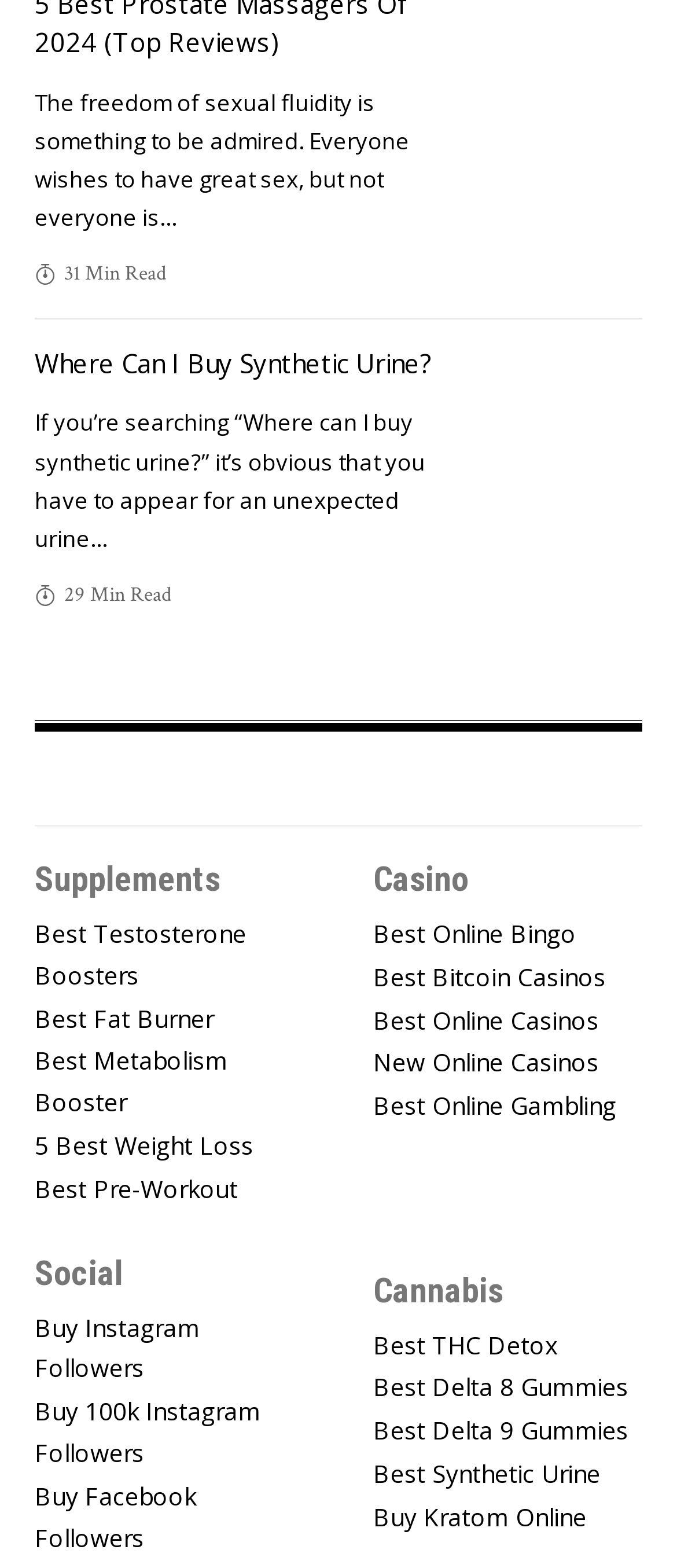Using the given description, provide the bounding box coordinates formatted as (top-left x, top-left y, bottom-right x, bottom-right y), with all values being floating point numbers between 0 and 1. Description: Best Bitcoin Casinos

[0.551, 0.604, 0.949, 0.642]